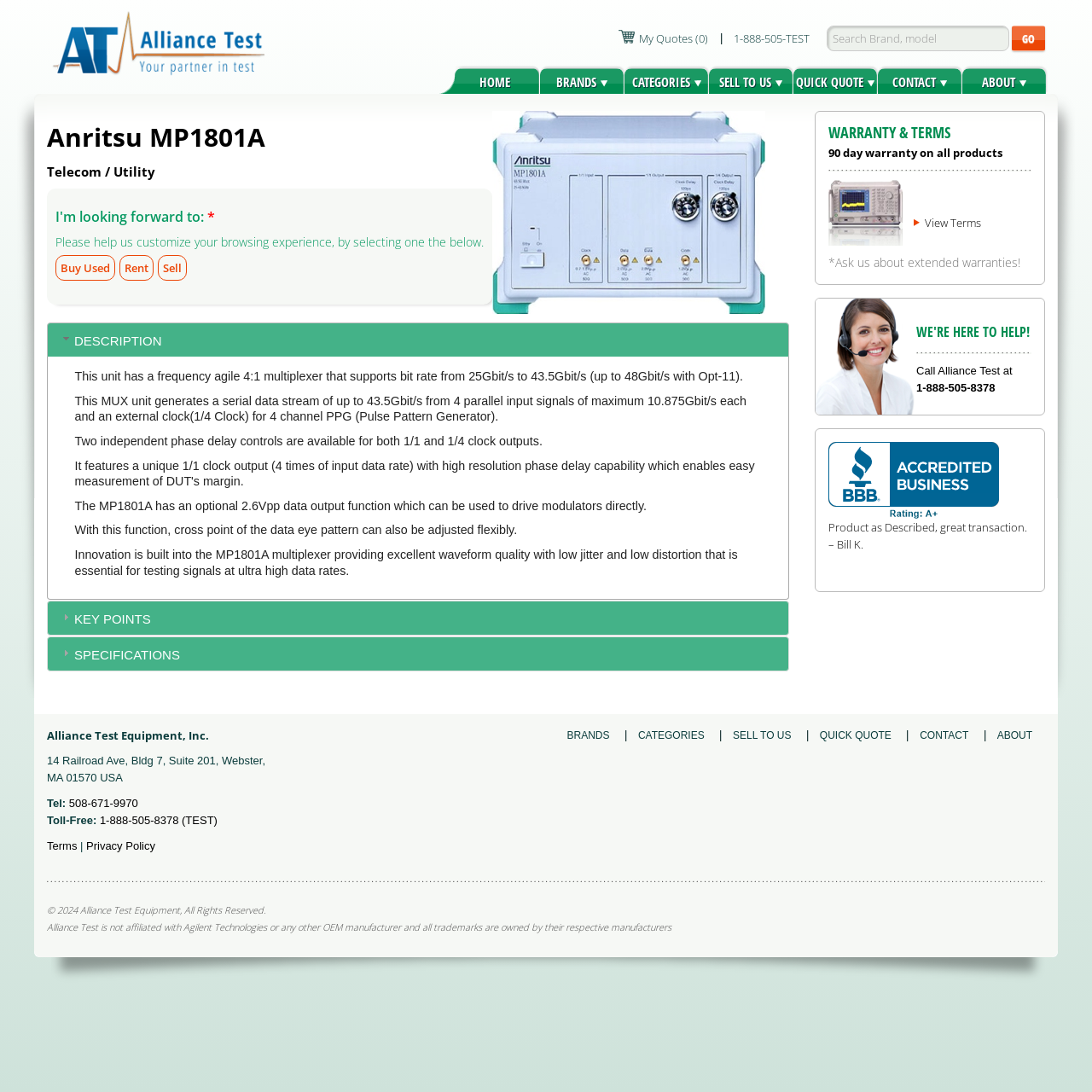Given the description of the UI element: "Sell To Us", predict the bounding box coordinates in the form of [left, top, right, bottom], with each value being a float between 0 and 1.

[0.671, 0.668, 0.725, 0.679]